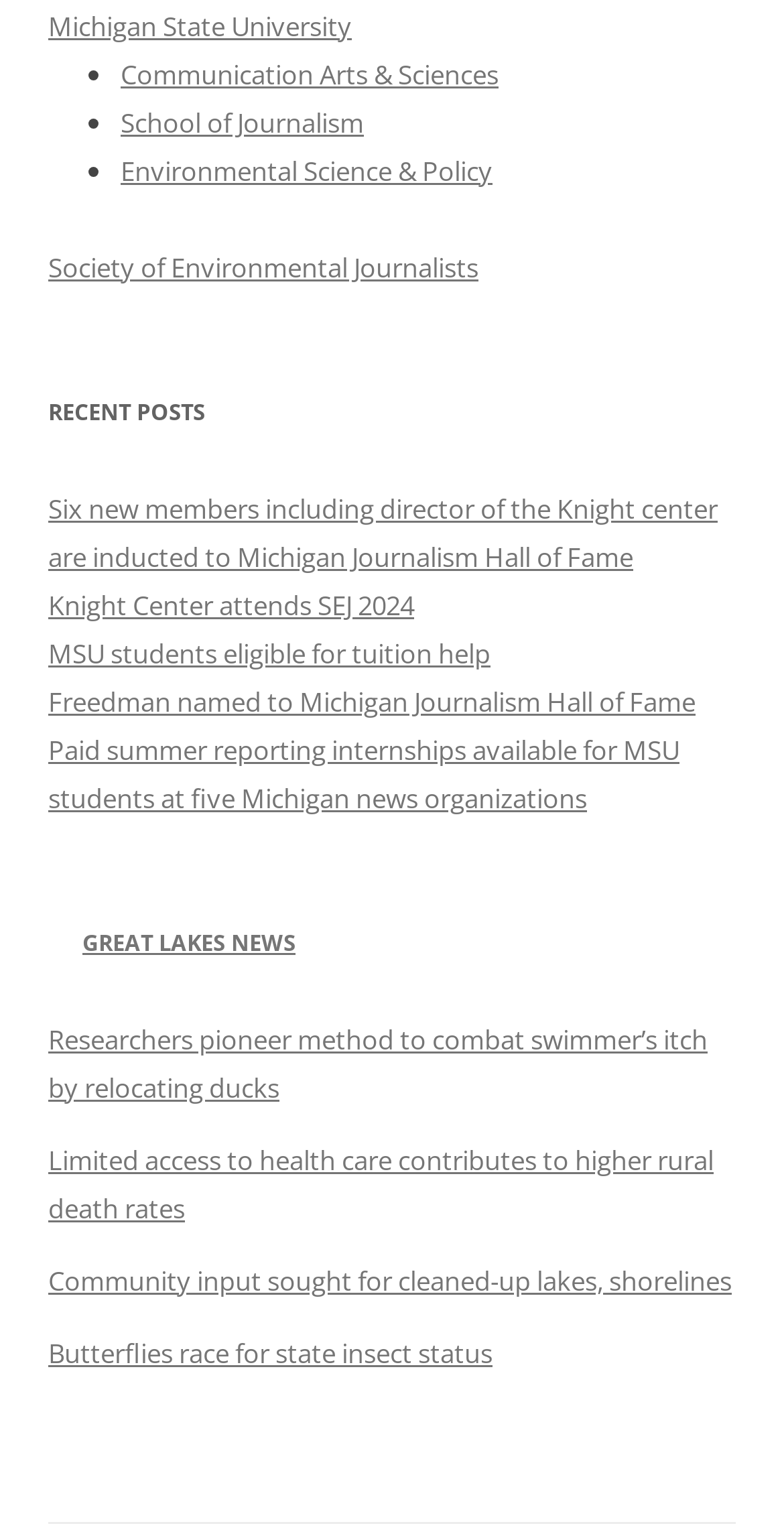Determine the bounding box coordinates of the element's region needed to click to follow the instruction: "Read about Communication Arts & Sciences". Provide these coordinates as four float numbers between 0 and 1, formatted as [left, top, right, bottom].

[0.154, 0.036, 0.636, 0.06]